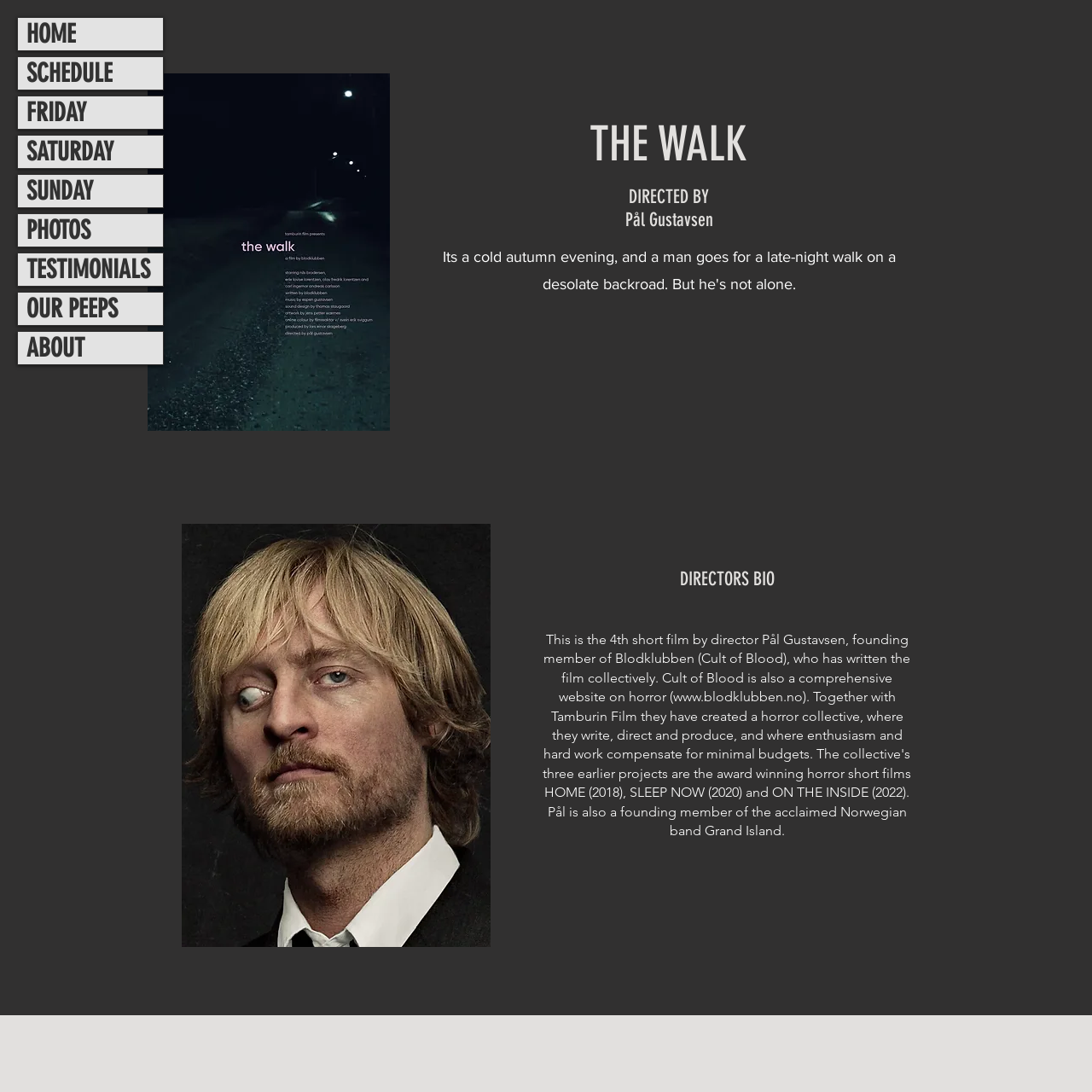Could you highlight the region that needs to be clicked to execute the instruction: "go to home page"?

[0.016, 0.016, 0.149, 0.046]